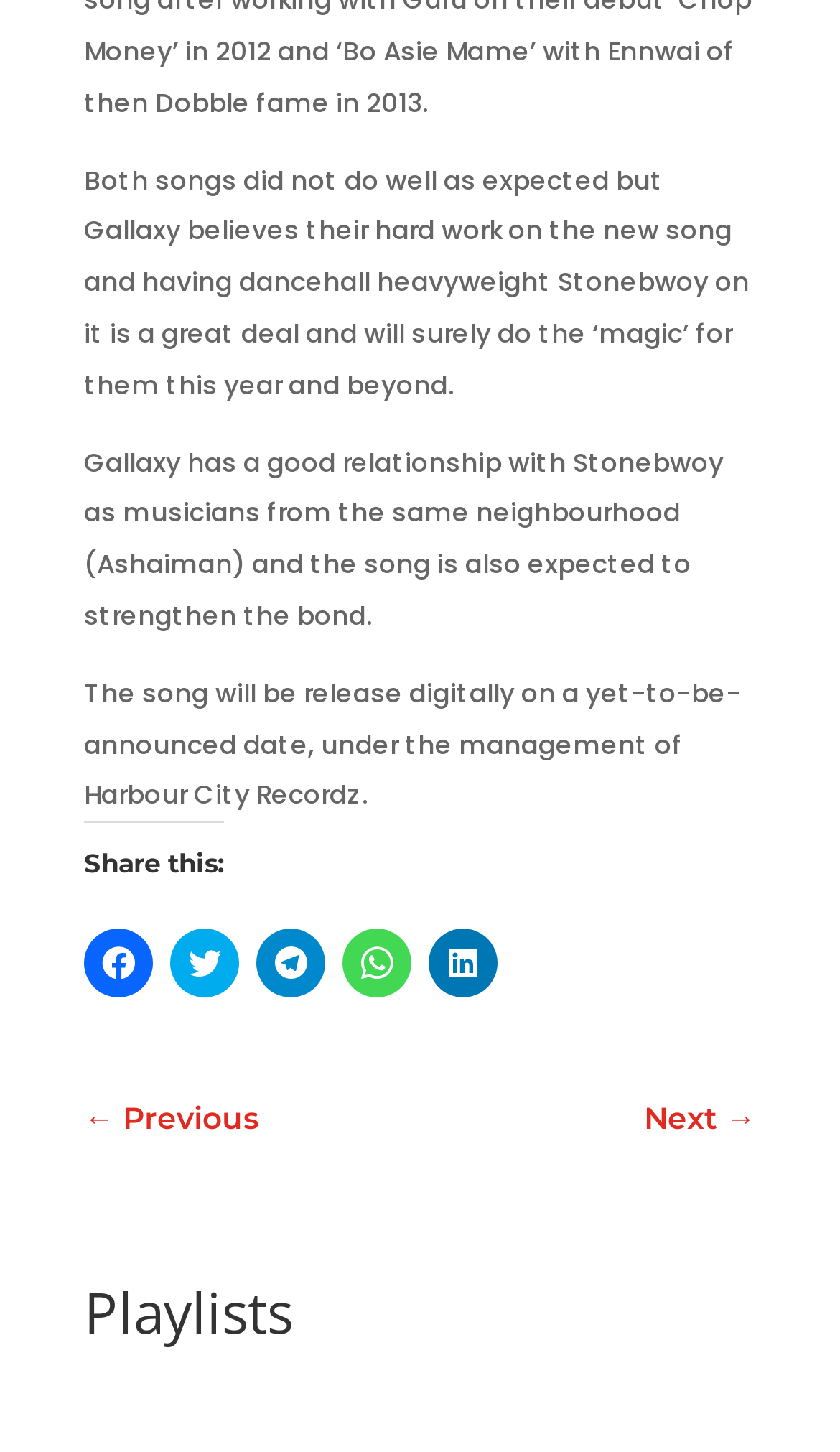What is the purpose of the song according to Gallaxy?
Provide a detailed and well-explained answer to the question.

Gallaxy believes that their hard work on the new song and having dancehall heavyweight Stonebwoy on it is a great deal and will surely do the ‘magic’ for them this year and beyond.